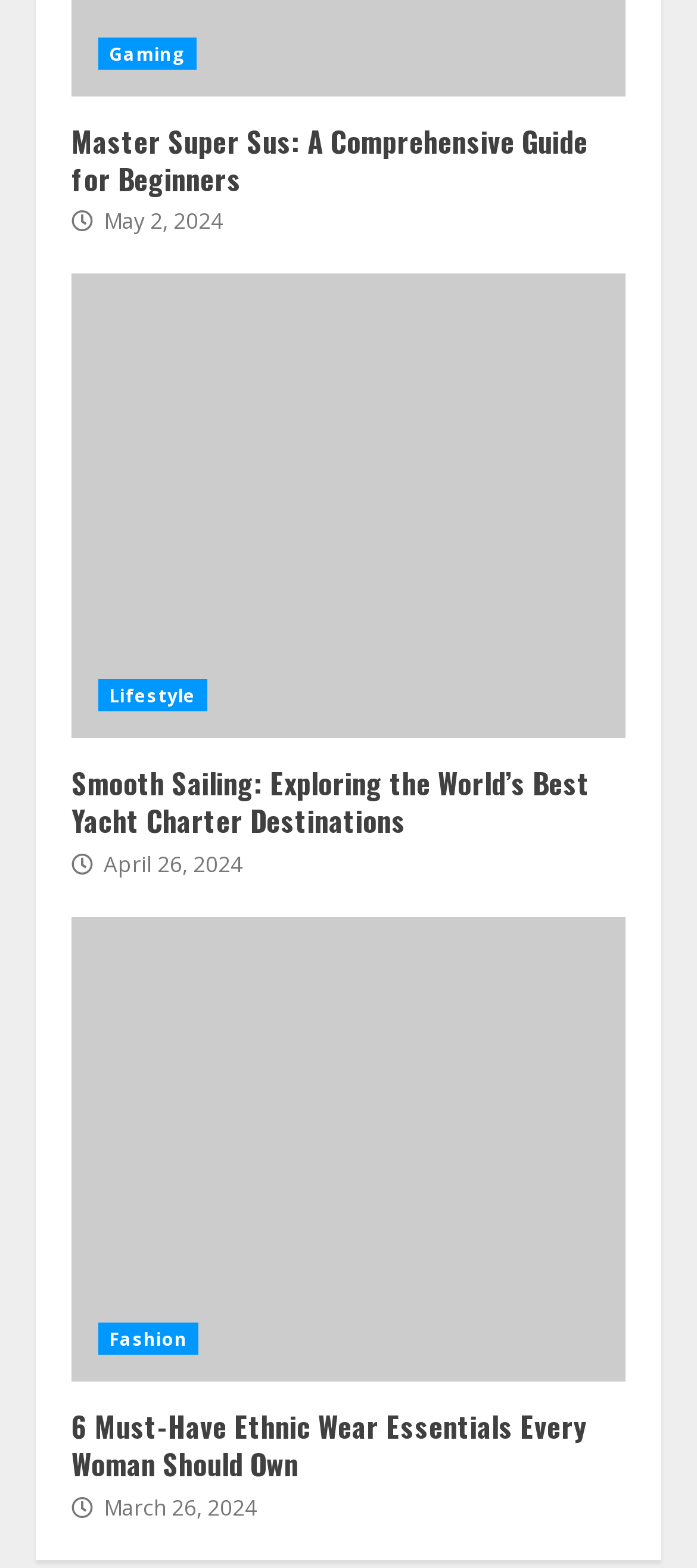Using the details from the image, please elaborate on the following question: What is the category of the fourth article?

The fourth article is categorized under 'Fashion' as indicated by the link 'Fashion' above it.